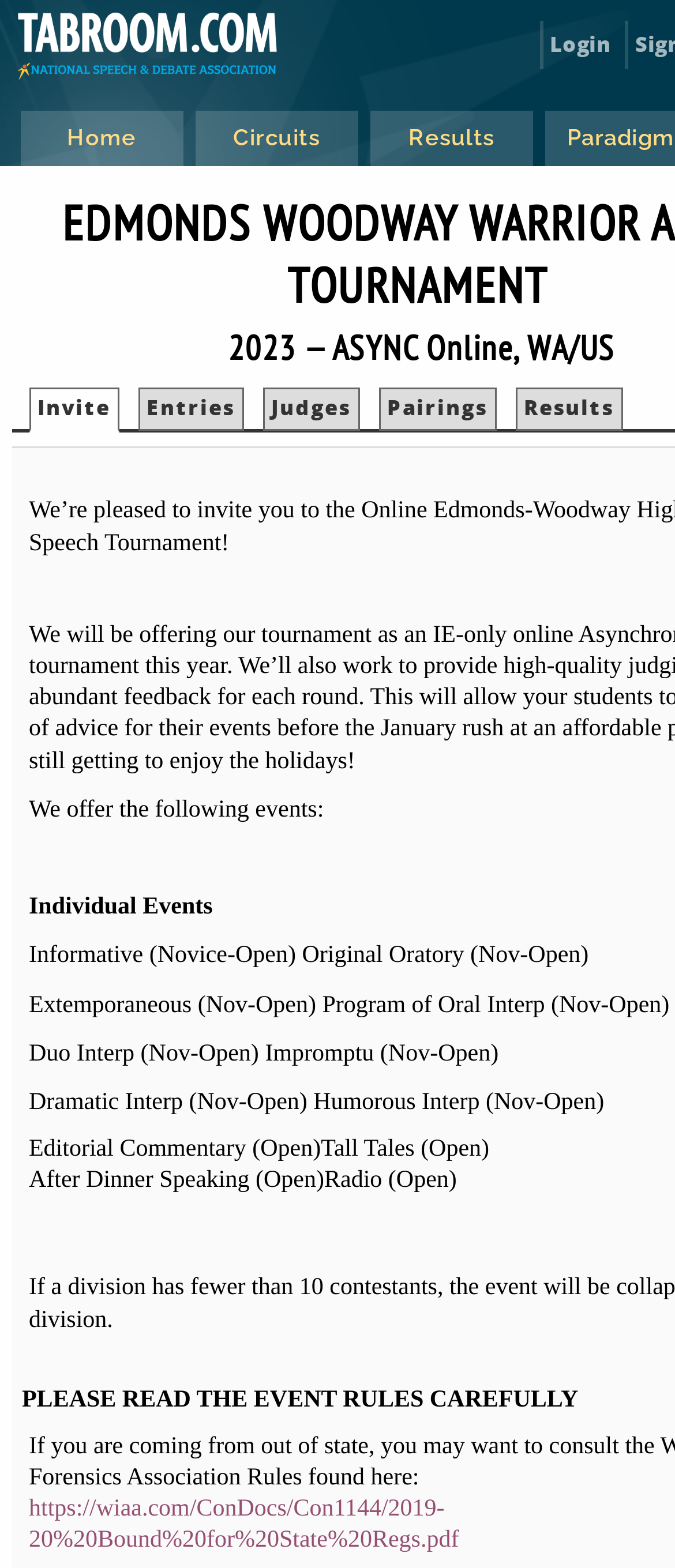Please predict the bounding box coordinates of the element's region where a click is necessary to complete the following instruction: "Share on Facebook". The coordinates should be represented by four float numbers between 0 and 1, i.e., [left, top, right, bottom].

None